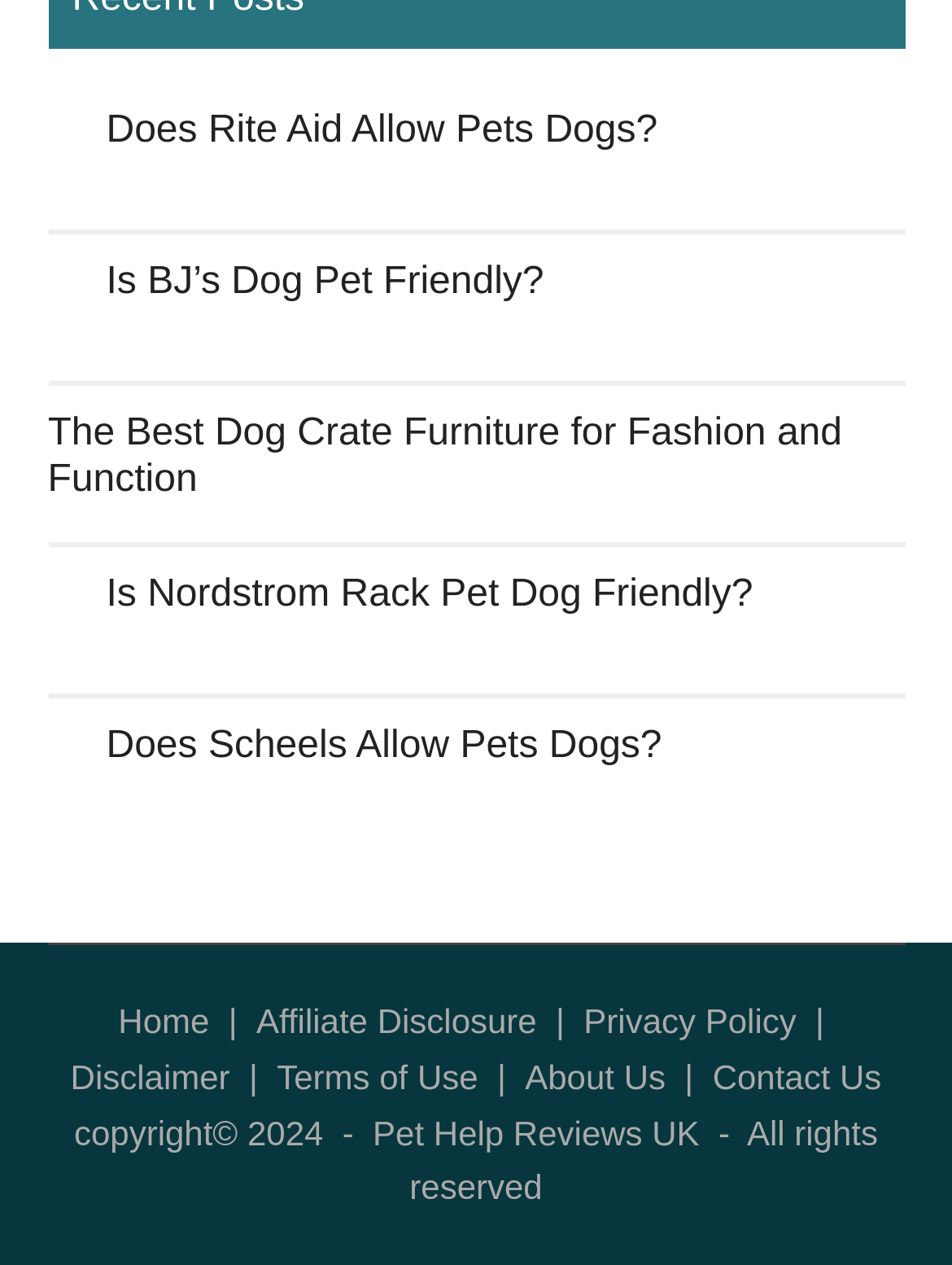Reply to the question below using a single word or brief phrase:
How many articles are on this webpage?

5